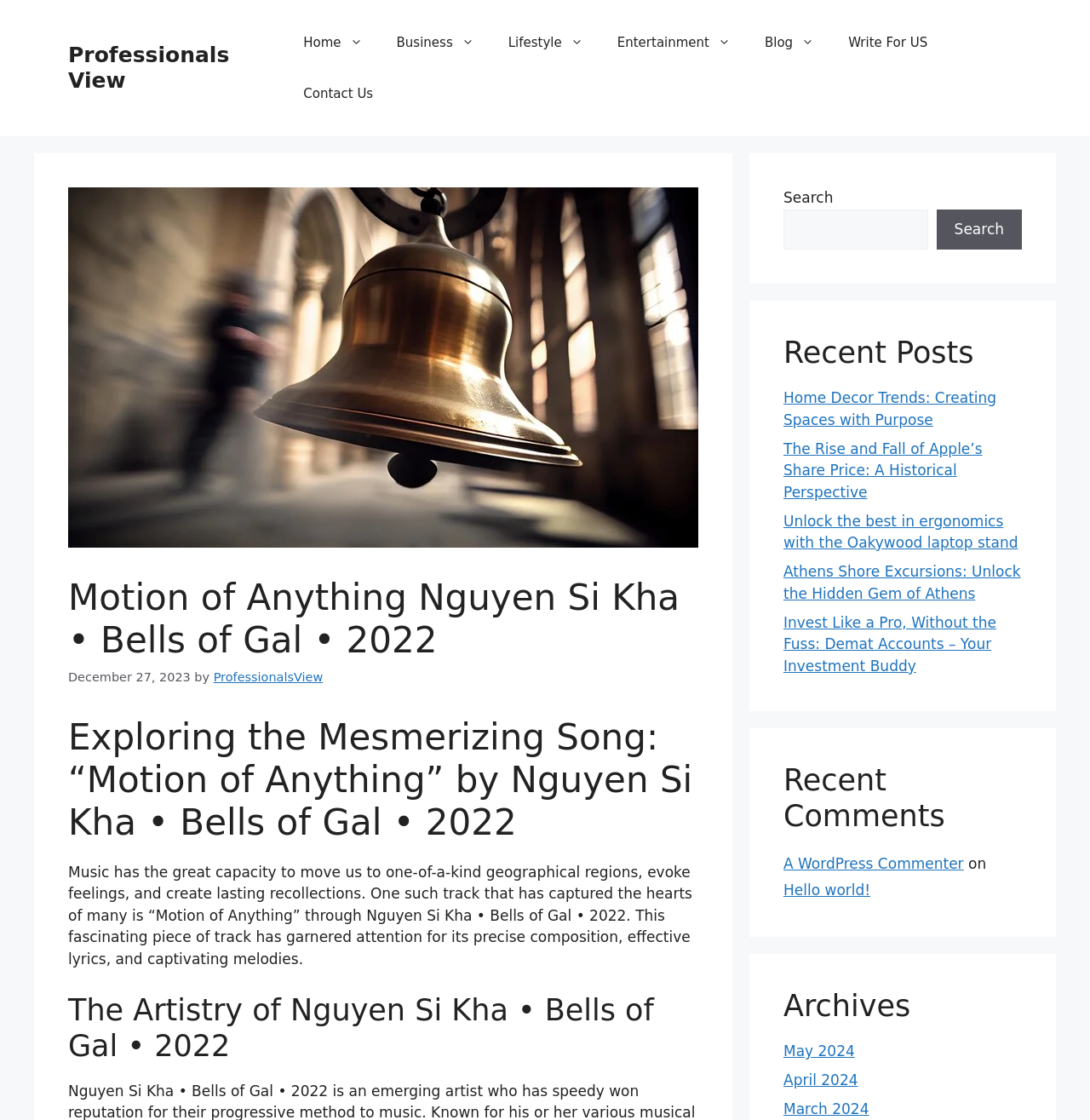Deliver a detailed narrative of the webpage's visual and textual elements.

The webpage is about the song "Motion of Anything" by Nguyen Si Kha and Bells of Gal, released in 2022. At the top, there is a banner with the site's name and a link to "Professionals View" on the left side. Below the banner, there is a primary navigation menu with links to "Home", "Business", "Lifestyle", "Entertainment", "Blog", "Write For US", and "Contact Us". 

To the right of the navigation menu, there is an image related to the song, taking up a significant portion of the page. Below the image, there is a header section with the song's title, release date, and a link to "Professionals View". 

The main content of the page is divided into three sections. The first section has a heading that explores the song "Motion of Anything" and provides a brief description of the song's captivating qualities. The second section has a heading that focuses on the artistry of Nguyen Si Kha and Bells of Gal, but the content is not provided in the accessibility tree.

On the right side of the page, there are three complementary sections. The first section has a search bar with a search button. The second section displays recent posts with links to various articles, including "Home Decor Trends", "The Rise and Fall of Apple's Share Price", and more. The third section shows recent comments, including a footer section with a link to a WordPress commenter and an article link. Below the recent comments, there is an archives section with links to May 2024, April 2024, and March 2024.